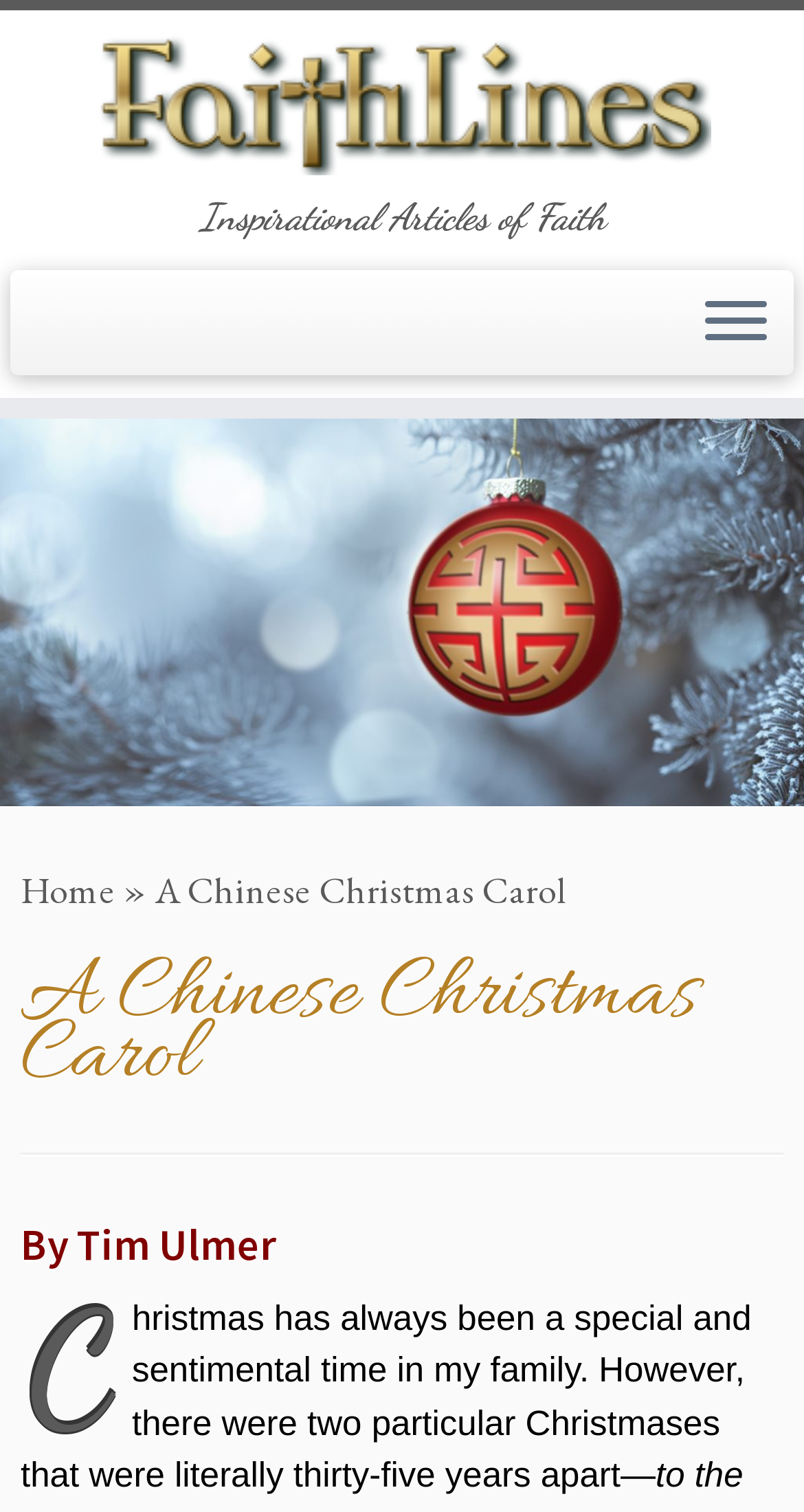Please reply with a single word or brief phrase to the question: 
What is the first word of the article?

Christmas